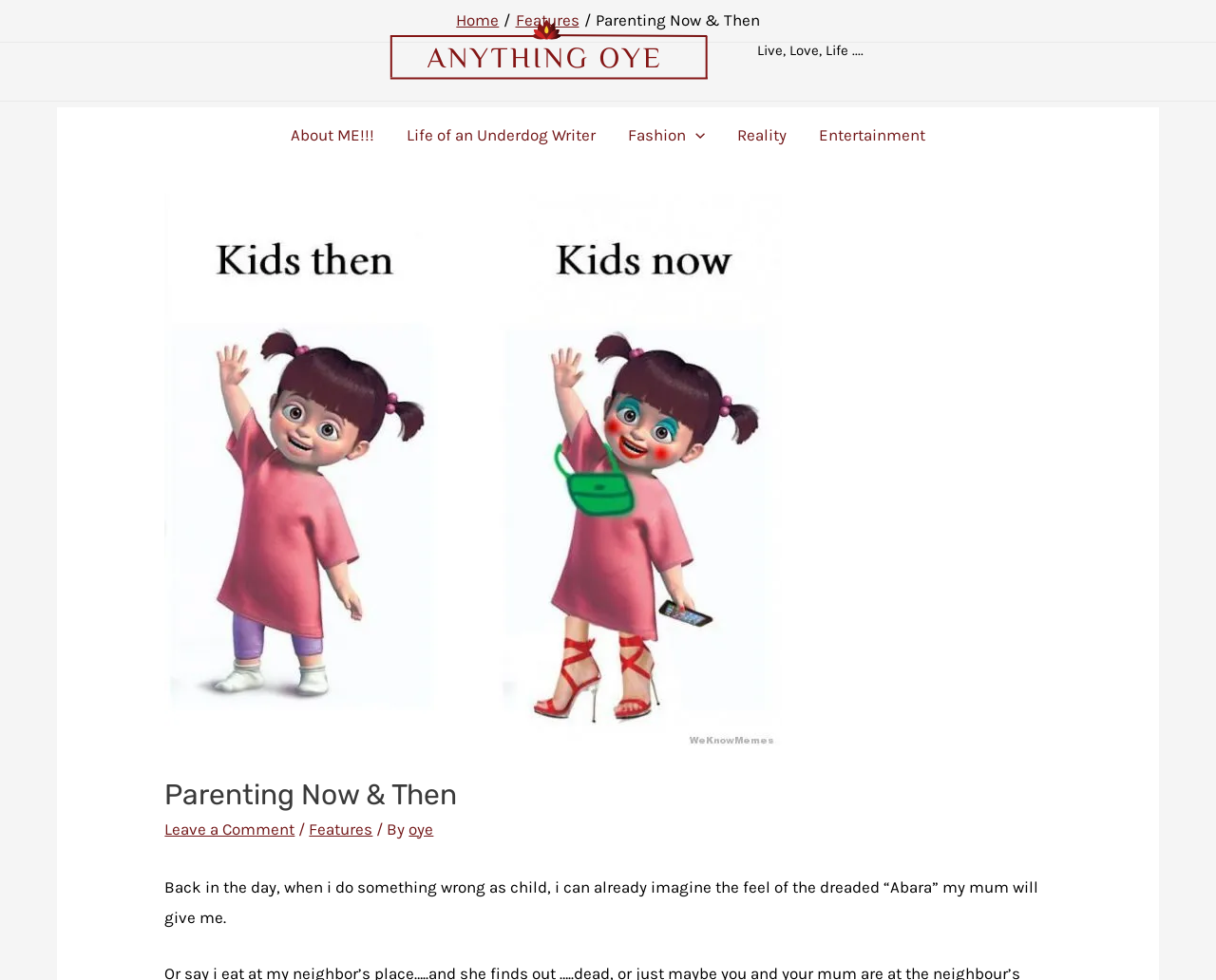Provide a one-word or brief phrase answer to the question:
What is the name of the blog?

Anything Oye